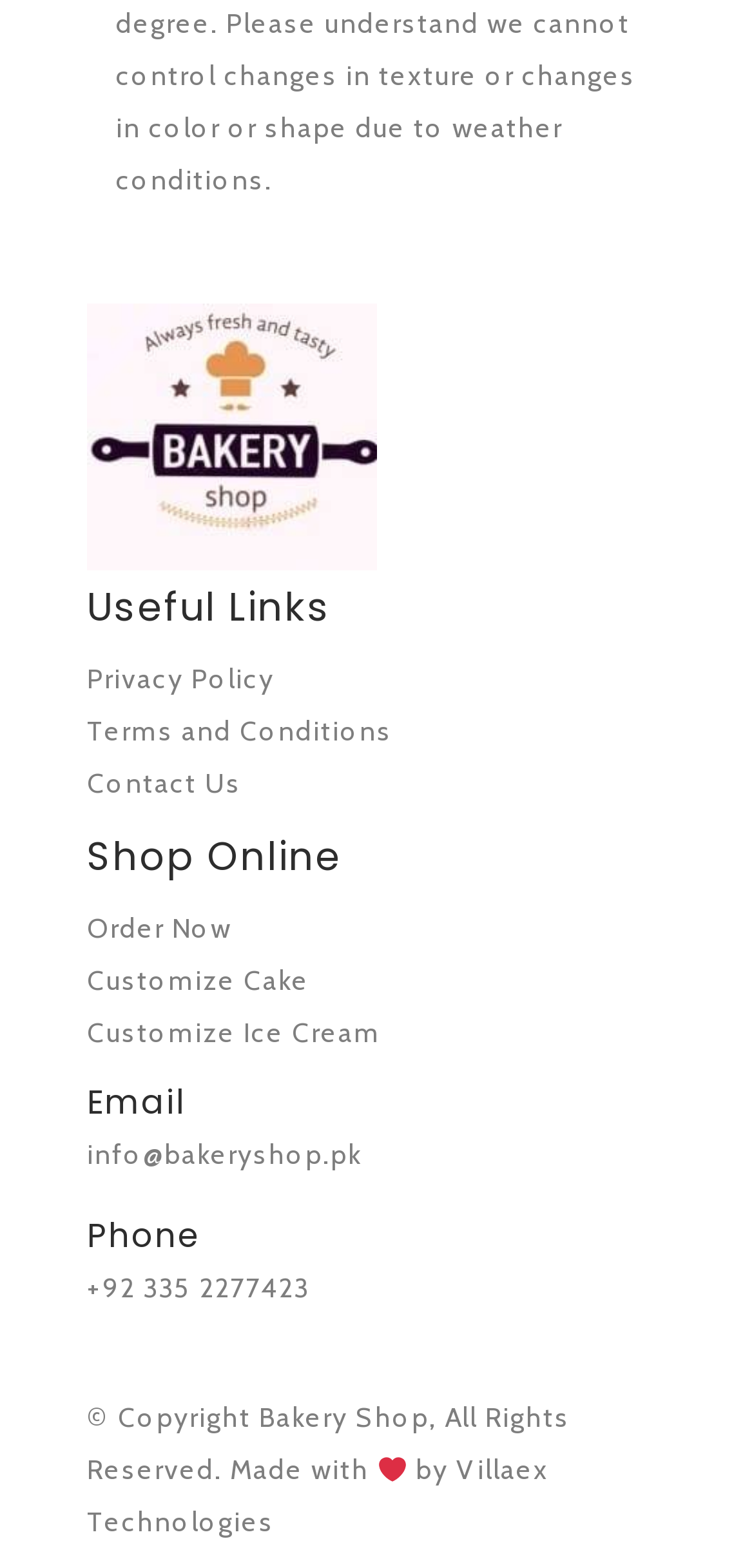Pinpoint the bounding box coordinates of the area that should be clicked to complete the following instruction: "Visit the 'Customize Cake' page". The coordinates must be given as four float numbers between 0 and 1, i.e., [left, top, right, bottom].

[0.115, 0.614, 0.41, 0.637]